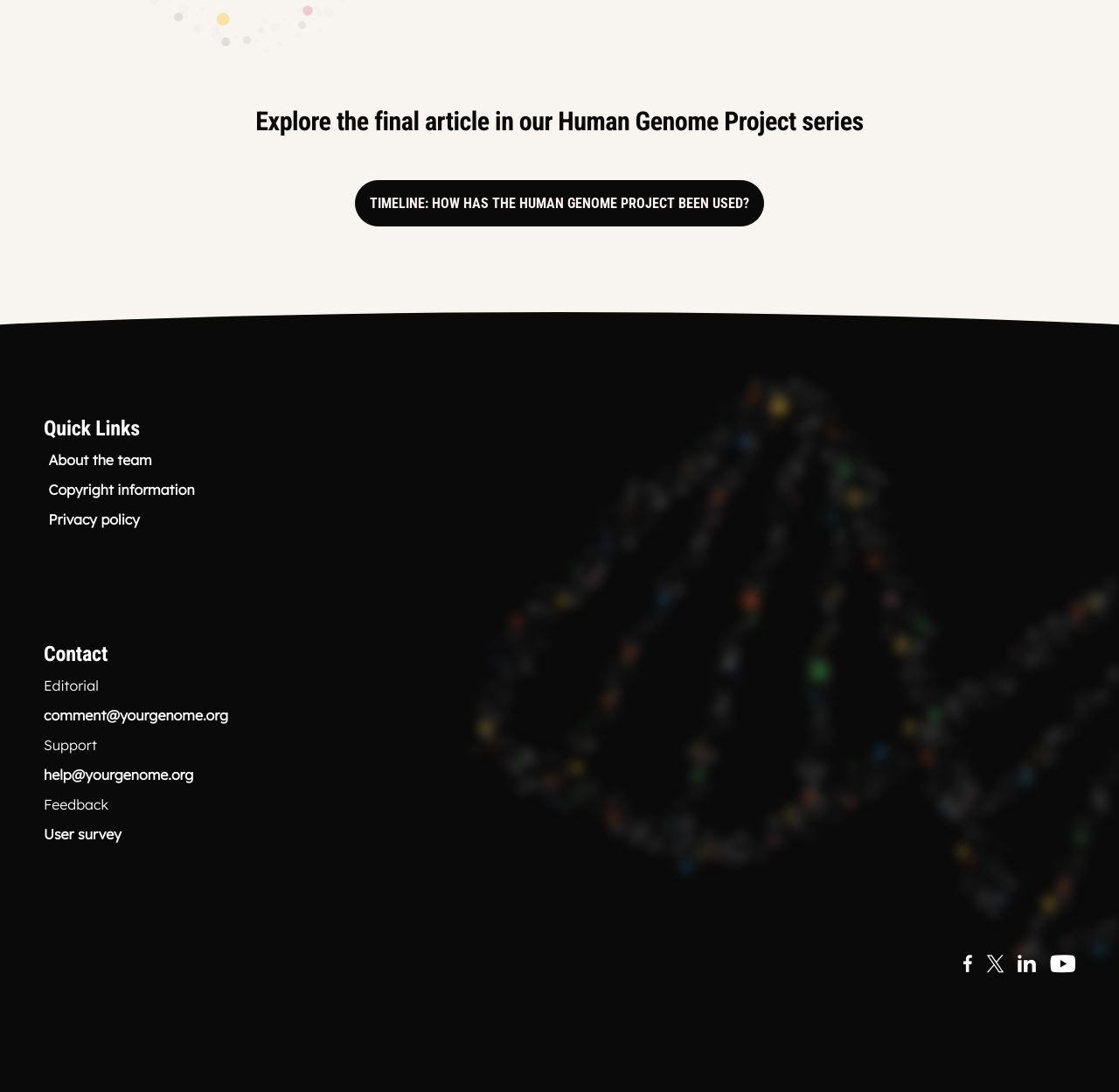What is the topic of the article series?
Based on the image, give a one-word or short phrase answer.

Human Genome Project